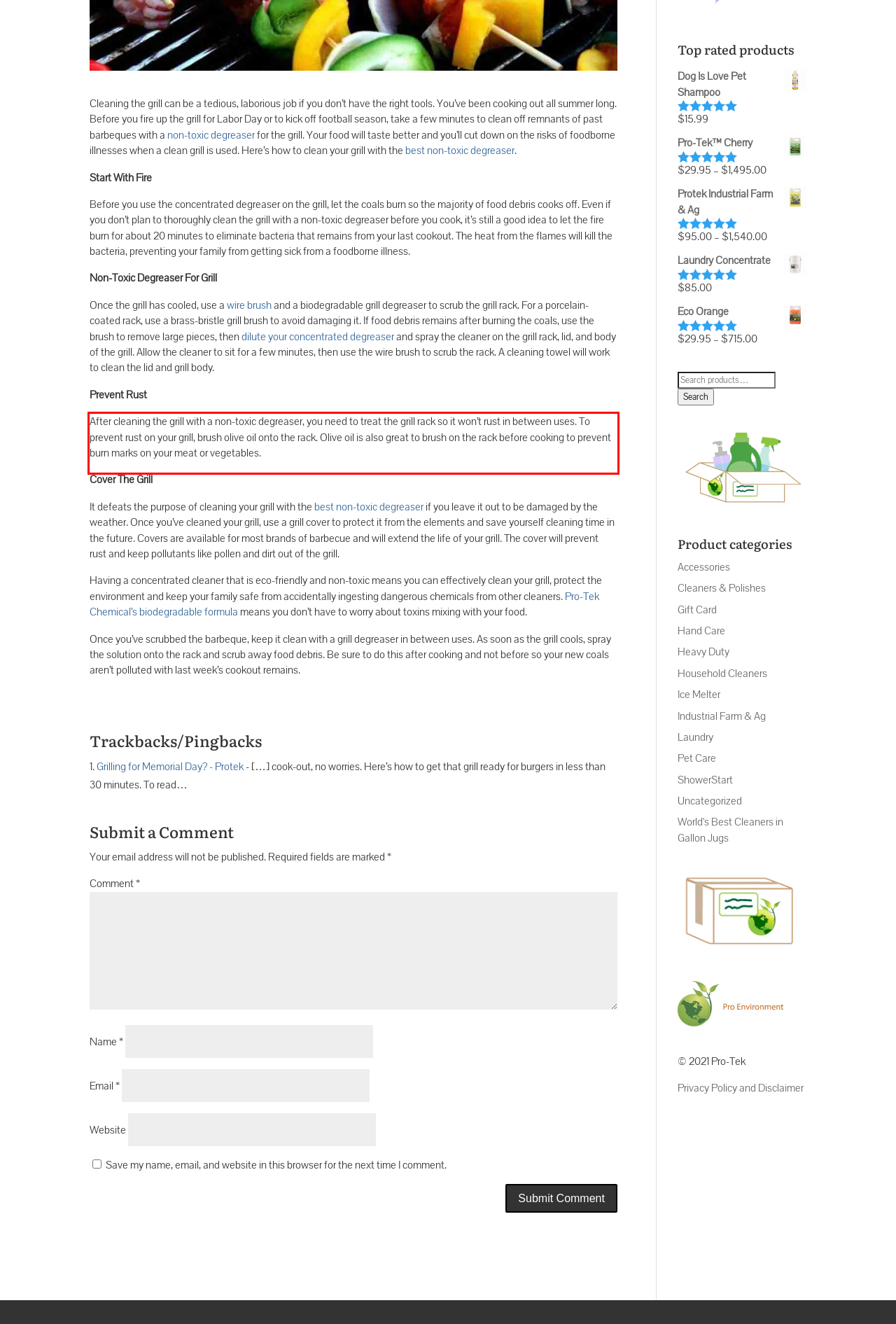Please take the screenshot of the webpage, find the red bounding box, and generate the text content that is within this red bounding box.

After cleaning the grill with a non-toxic degreaser, you need to treat the grill rack so it won’t rust in between uses. To prevent rust on your grill, brush olive oil onto the rack. Olive oil is also great to brush on the rack before cooking to prevent burn marks on your meat or vegetables.